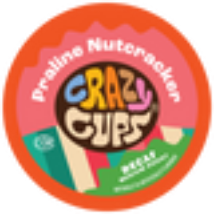What is the brand name of the coffee?
Based on the screenshot, provide a one-word or short-phrase response.

Crazy Cups